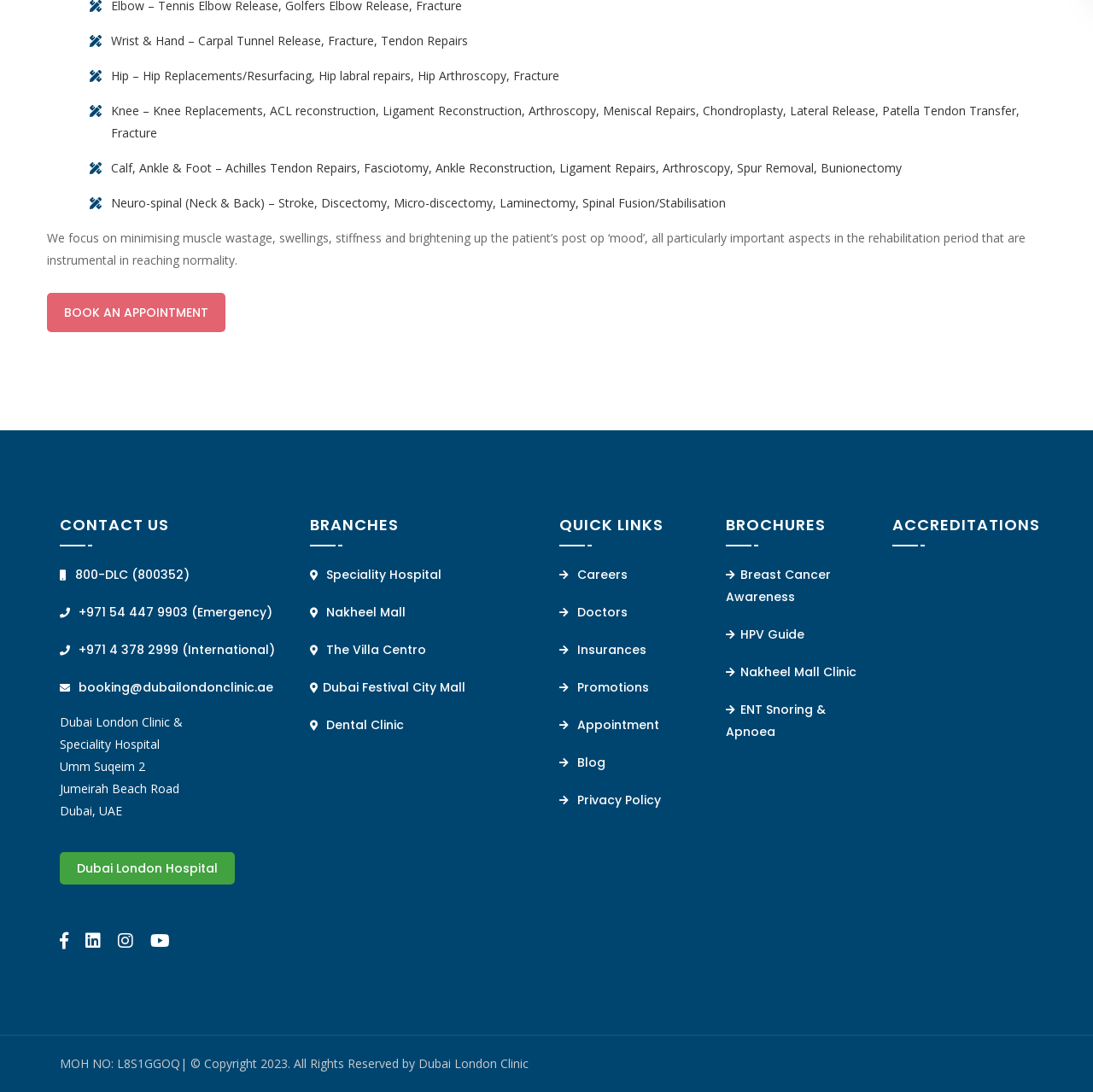Determine the bounding box coordinates of the UI element that matches the following description: "+971 54 447 9903 (Emergency)". The coordinates should be four float numbers between 0 and 1 in the format [left, top, right, bottom].

[0.055, 0.551, 0.249, 0.571]